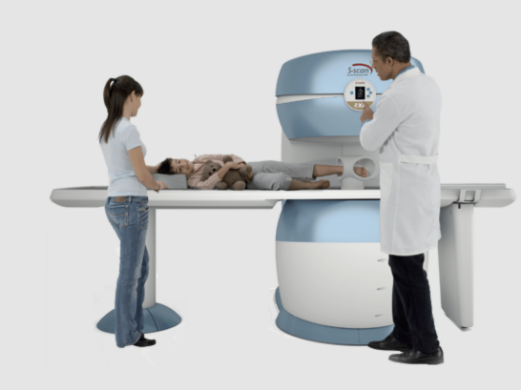Reply to the question with a single word or phrase:
Who is standing nearby the patient?

A supportive figure